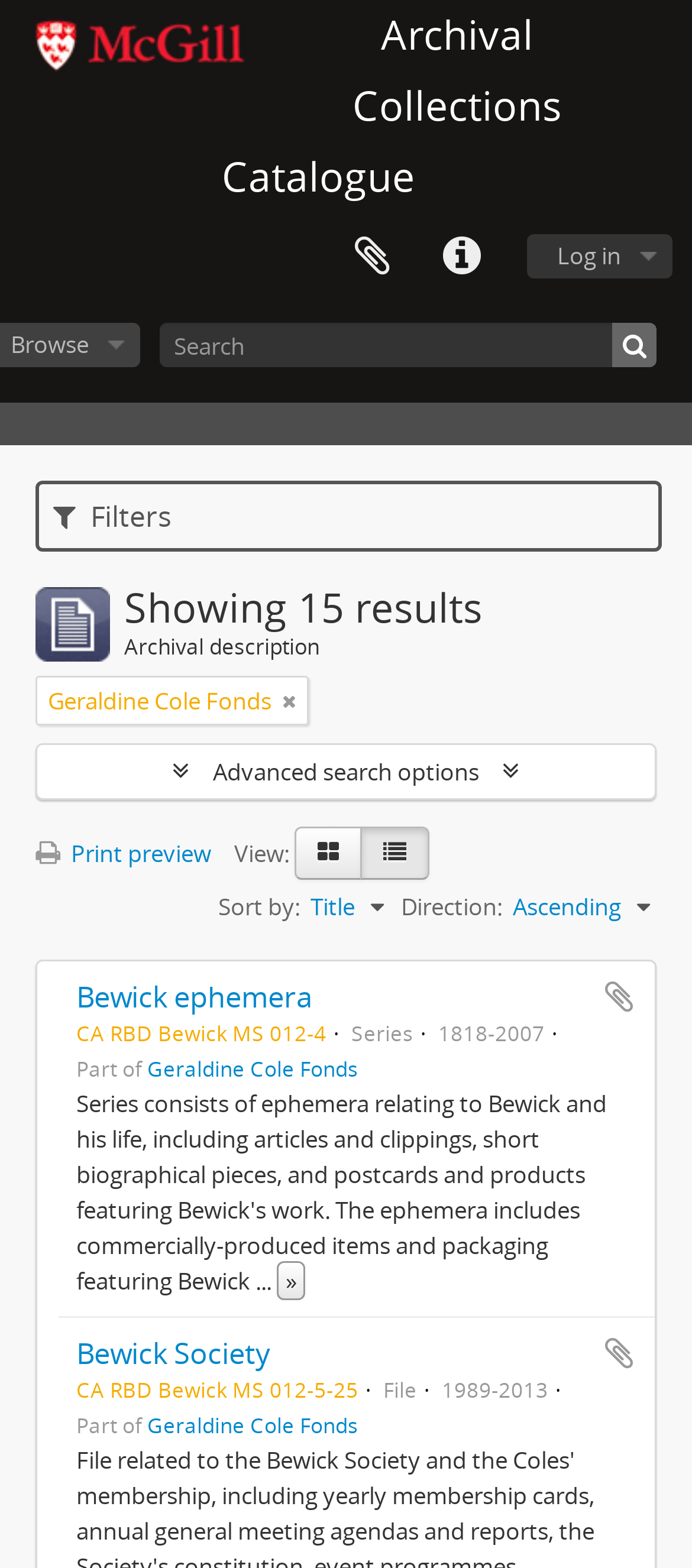What is the name of the archival collections catalogue?
Answer the question with a single word or phrase derived from the image.

AtoM